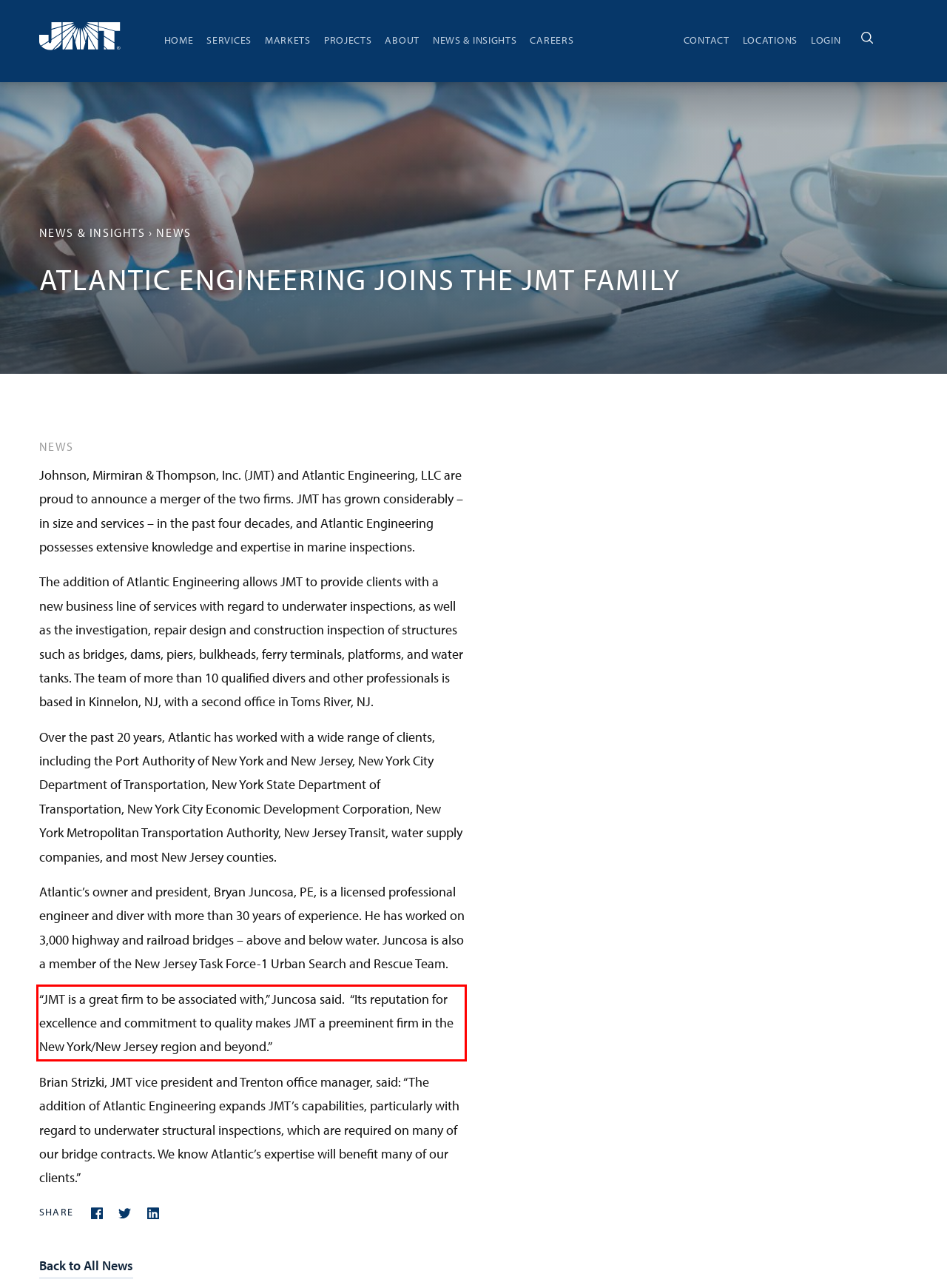Analyze the screenshot of the webpage that features a red bounding box and recognize the text content enclosed within this red bounding box.

“JMT is a great firm to be associated with,” Juncosa said. “Its reputation for excellence and commitment to quality makes JMT a preeminent firm in the New York/New Jersey region and beyond.”